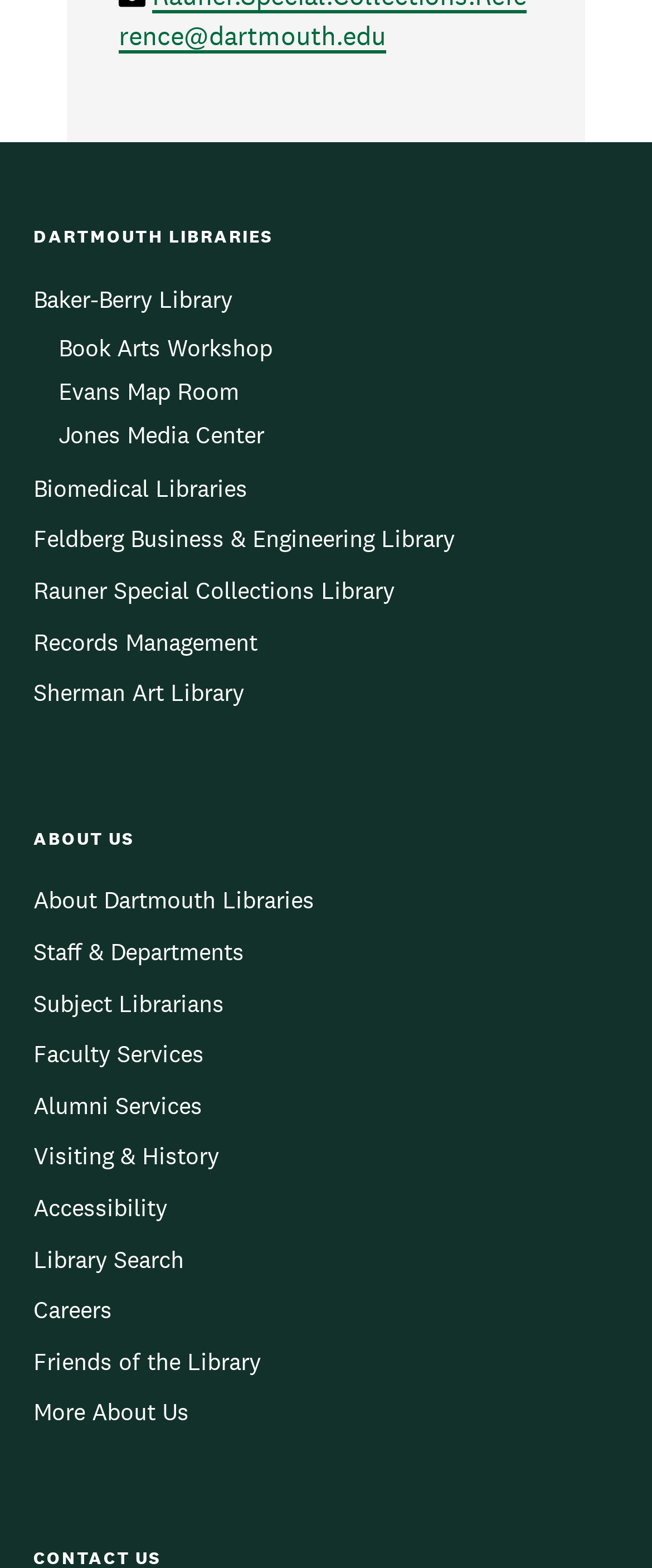How many libraries are listed?
Answer with a single word or phrase, using the screenshot for reference.

5